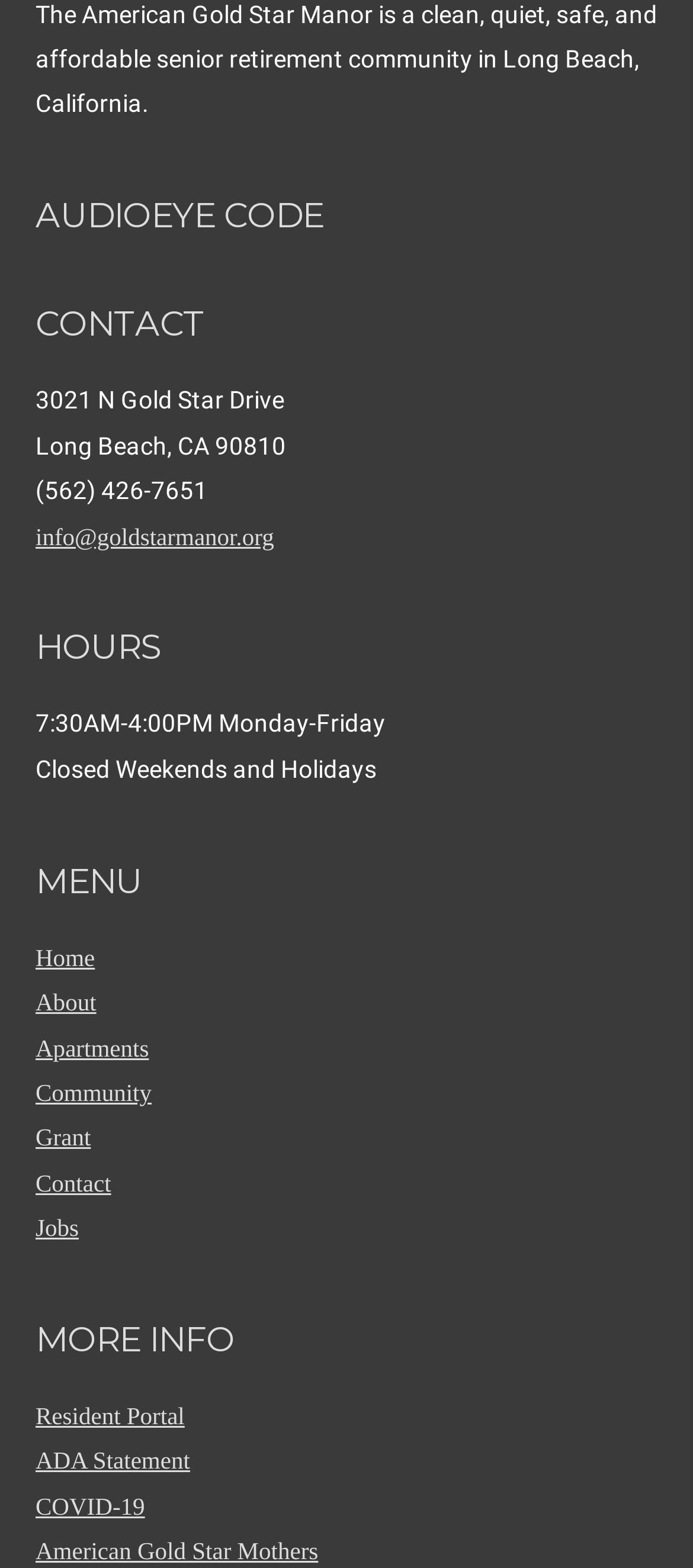Could you locate the bounding box coordinates for the section that should be clicked to accomplish this task: "Learn about 'American Gold Star Mothers'".

[0.051, 0.981, 0.459, 0.998]